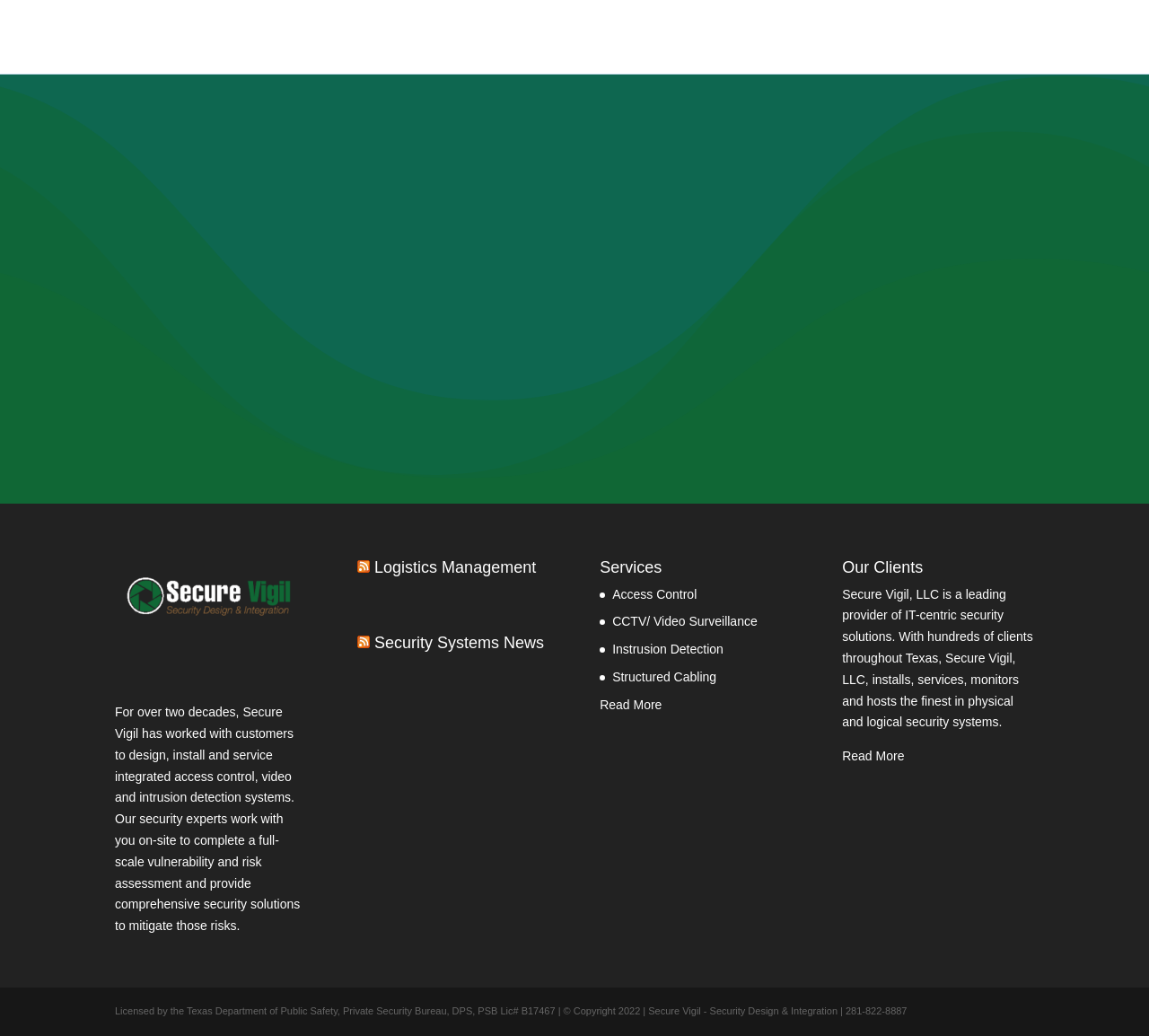Identify the bounding box coordinates of the specific part of the webpage to click to complete this instruction: "Read more about services".

[0.522, 0.673, 0.576, 0.687]